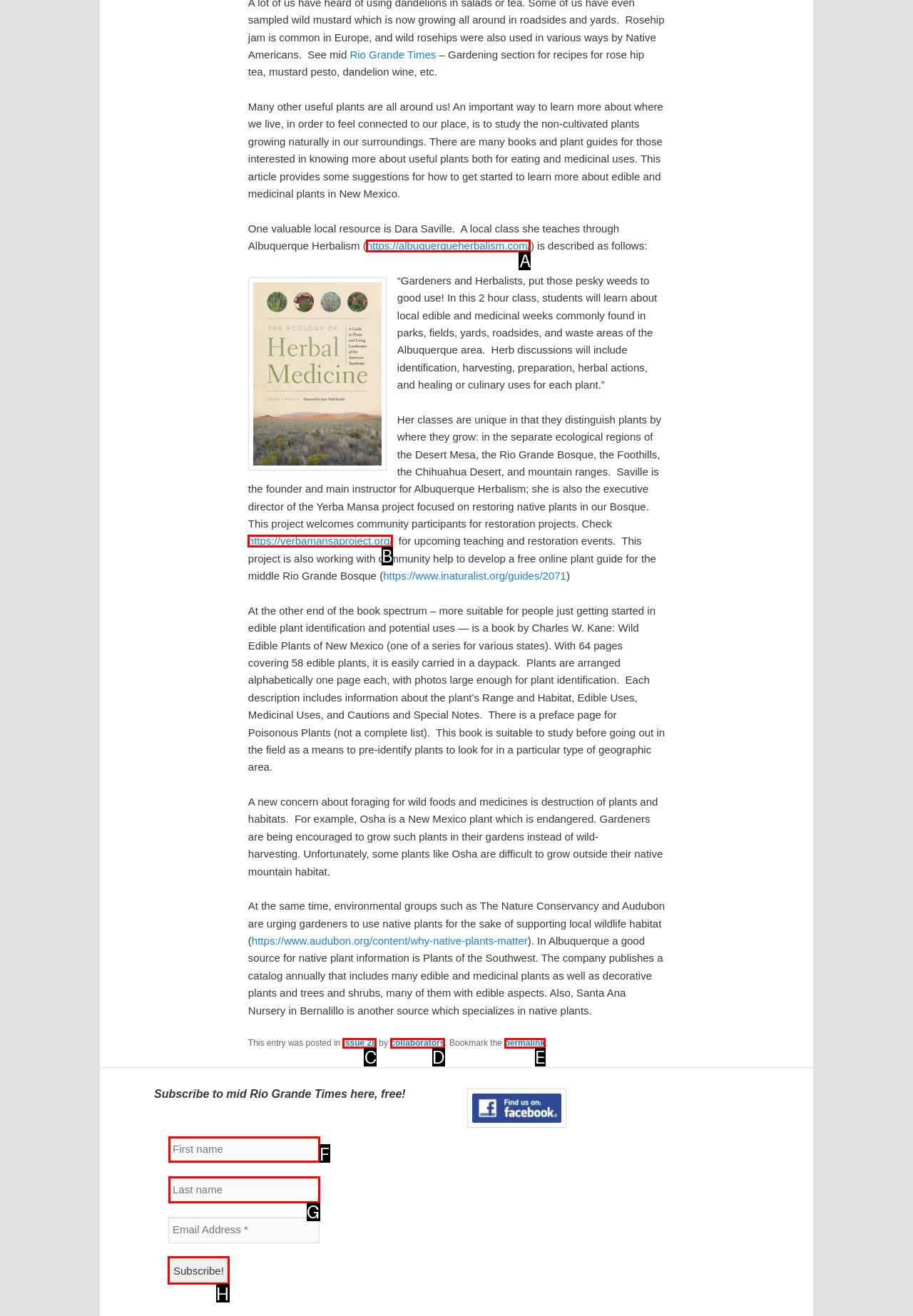Identify the correct UI element to click for the following task: Subscribe to mid Rio Grande Times Choose the option's letter based on the given choices.

H